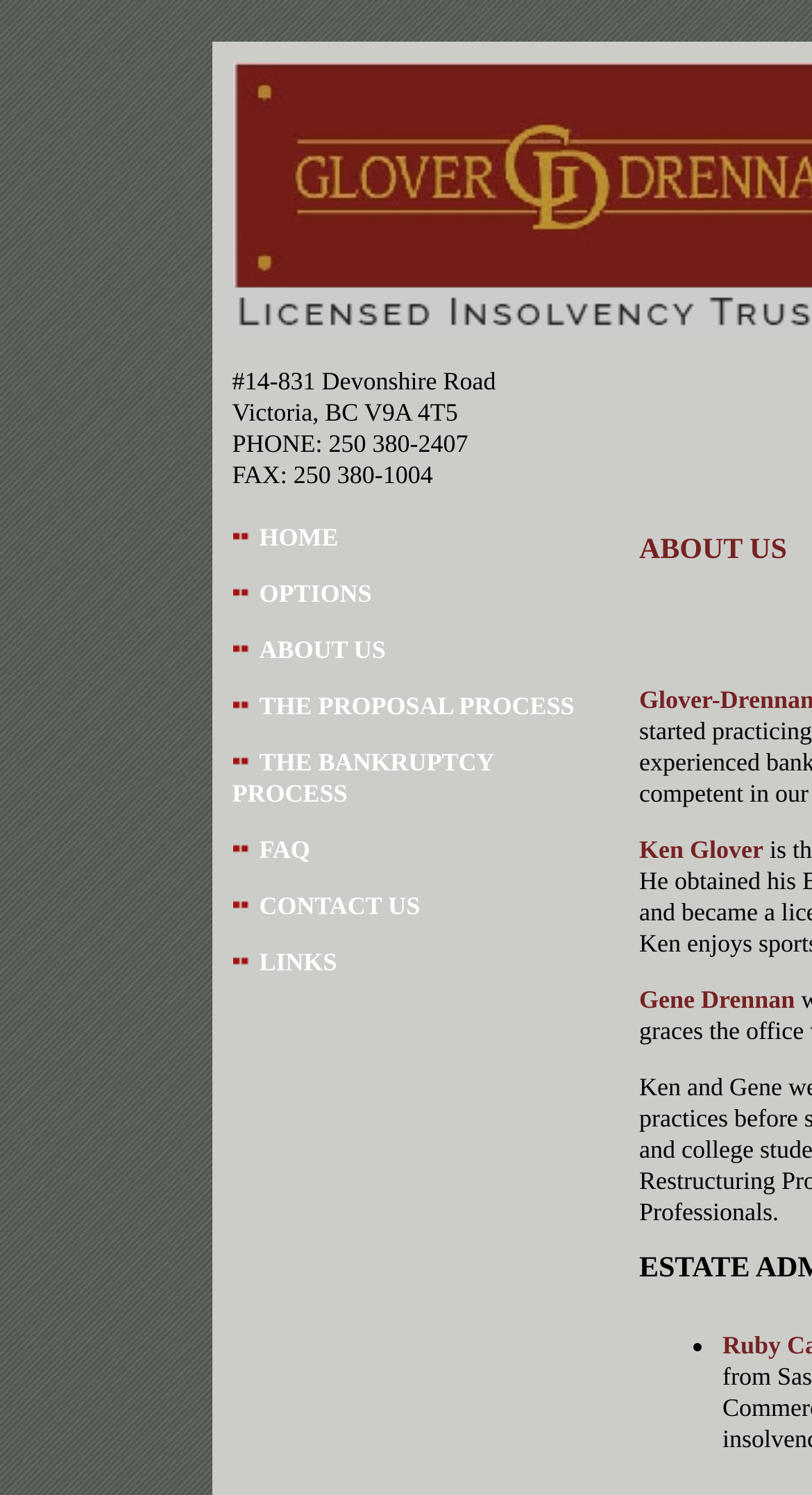What is the phone number of the office?
Provide a detailed and well-explained answer to the question.

I found the phone number by looking at the address section of the webpage, which is located in a table cell. The phone number is listed as 'PHONE: 250 380-2407'.